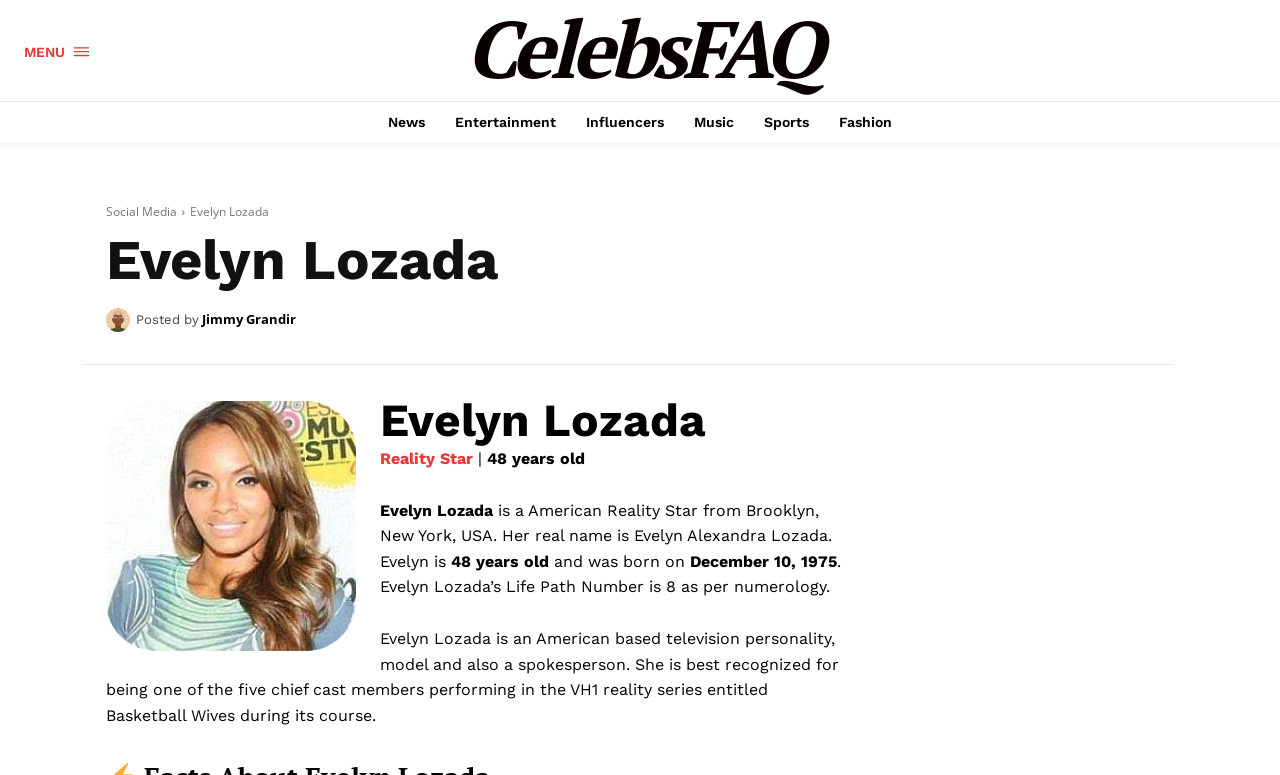Provide a thorough description of this webpage.

The webpage is about Evelyn Lozada, an American reality star. At the top left corner, there is a link labeled "MENU" accompanied by a small image. Next to it, there is a link "CelebsFAQ" that spans almost half of the top section. Below this, there are several links arranged horizontally, including "News", "Entertainment", "Influencers", "Music", "Sports", and "Fashion". 

On the left side, there is a section dedicated to Evelyn Lozada, with a heading bearing her name. Below the heading, there is a link to Jimmy Grandir, accompanied by a small image. A text "Posted by" is placed next to it. Another link to Jimmy Grandir is located below, followed by a large image of Evelyn Lozada.

To the right of the image, there is a section that provides information about Evelyn Lozada. It includes her occupation as a Reality Star, her age (48 years old), and a brief biography that describes her as an American reality star from Brooklyn, New York, USA. The biography also mentions her real name, birthdate, and life path number according to numerology. 

Below this section, there is a longer paragraph that provides more details about Evelyn Lozada's career, including her role in the VH1 reality series Basketball Wives.